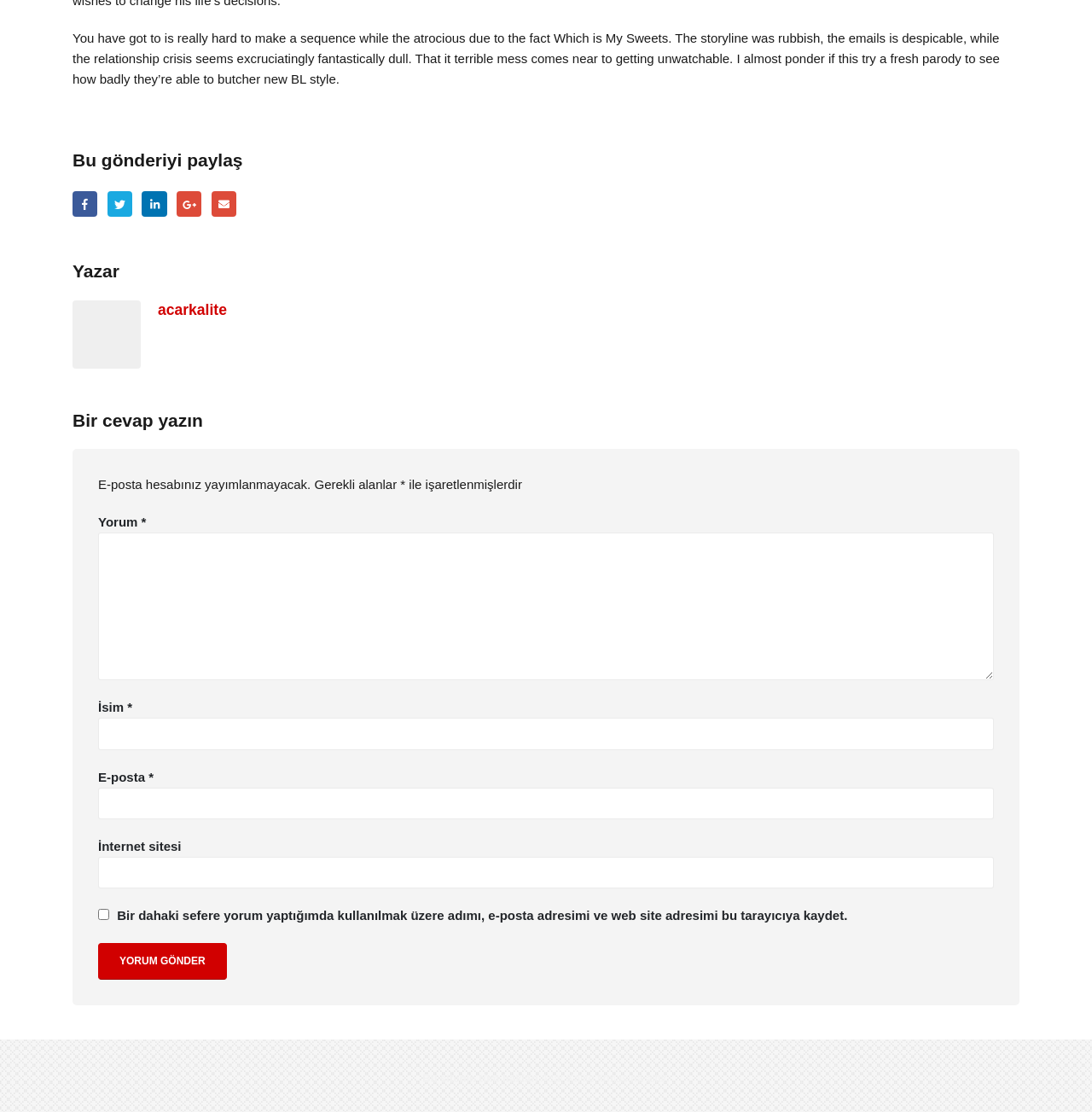Locate the bounding box coordinates of the clickable region necessary to complete the following instruction: "Visit the author's profile". Provide the coordinates in the format of four float numbers between 0 and 1, i.e., [left, top, right, bottom].

[0.145, 0.271, 0.208, 0.286]